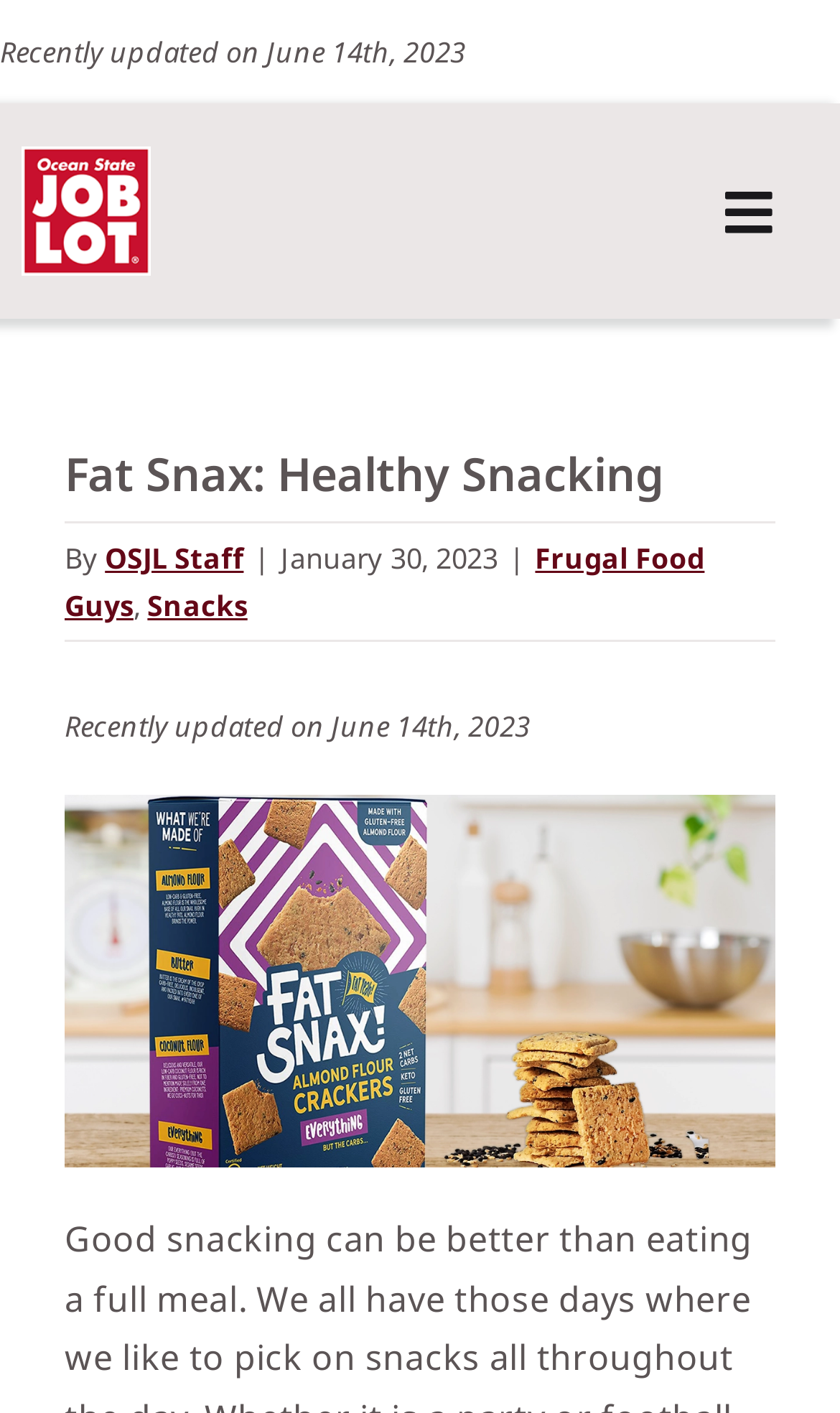Determine the bounding box coordinates for the region that must be clicked to execute the following instruction: "Read the blog home".

[0.0, 0.218, 1.0, 0.303]